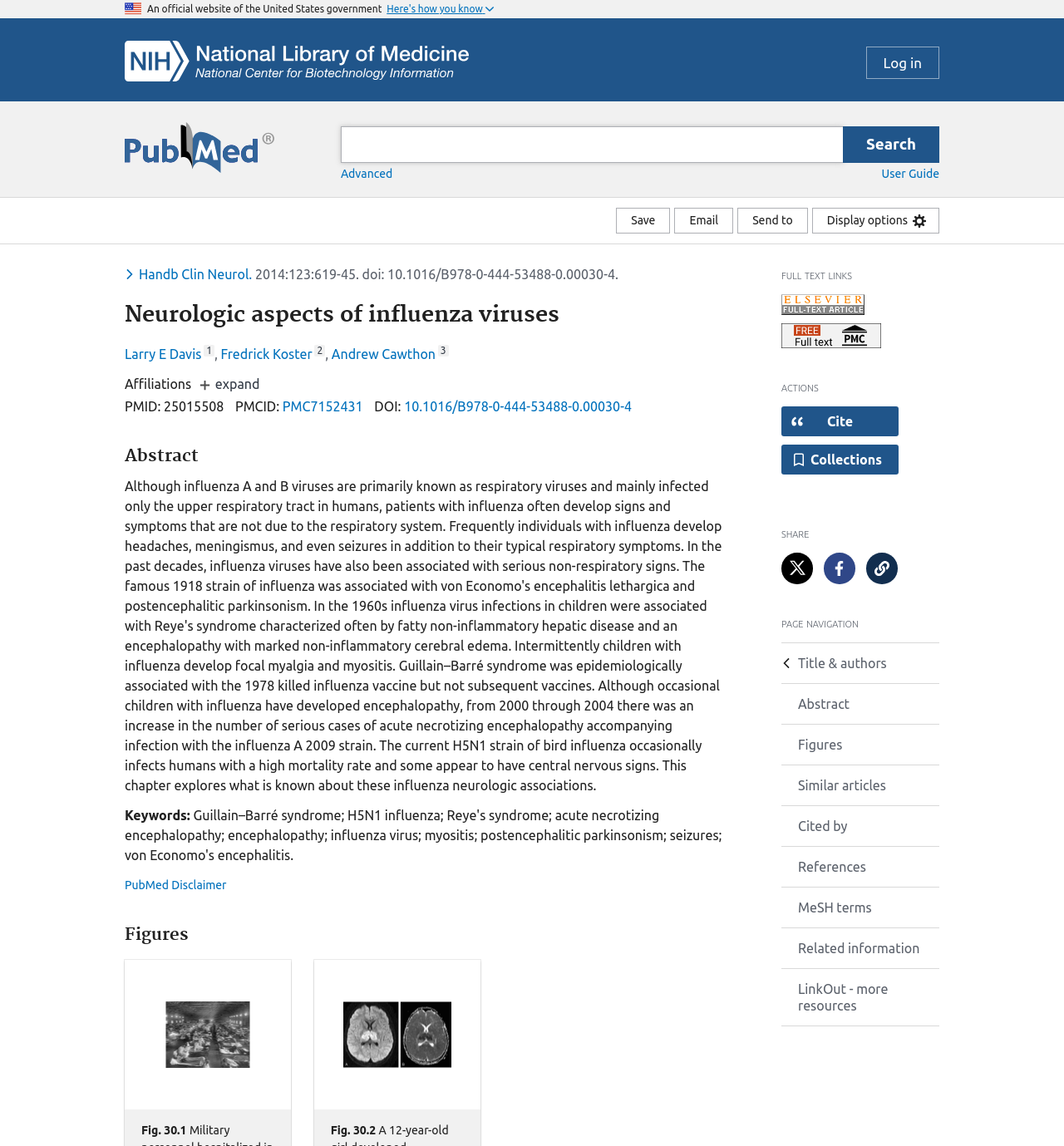Please find the bounding box coordinates (top-left x, top-left y, bottom-right x, bottom-right y) in the screenshot for the UI element described as follows: Here's how you know

[0.363, 0.004, 0.464, 0.012]